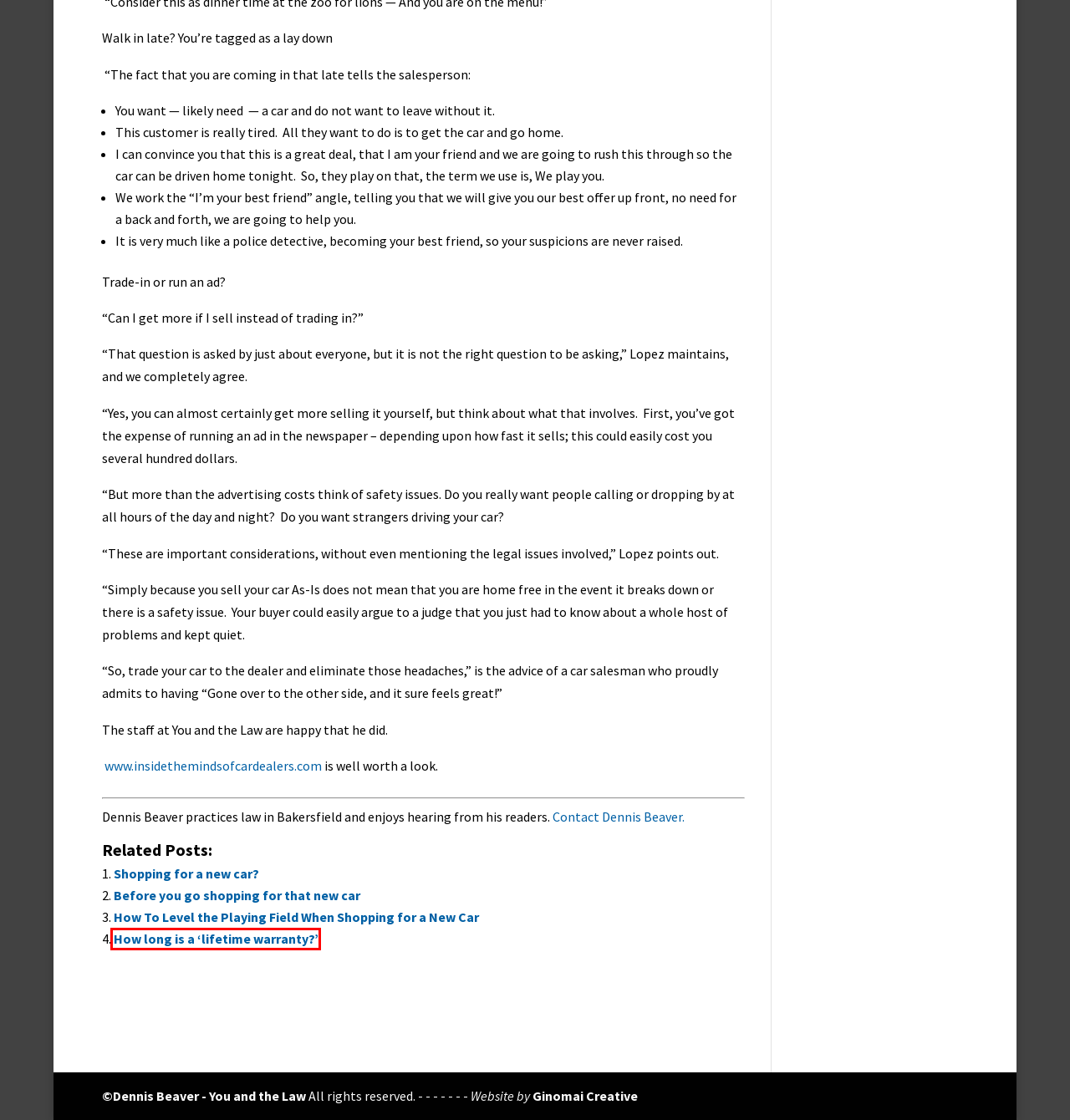Review the screenshot of a webpage which includes a red bounding box around an element. Select the description that best fits the new webpage once the element in the bounding box is clicked. Here are the candidates:
A. Bamboo bathroom tissue earns a bum rap - Dennis Beaver
B. Graphic Design & Print Services | Ginomai Creative, LLC
C. How To Level the Playing Field When Shopping for a New Car - Dennis Beaver
D. Articles - Dennis Beaver
E. How long is a 'lifetime warranty?' - Dennis Beaver
F. Before you go shopping for that new car - Dennis Beaver
G. Contact Us - Dennis Beaver
H. Is DEI still relevant? - Dennis Beaver

E